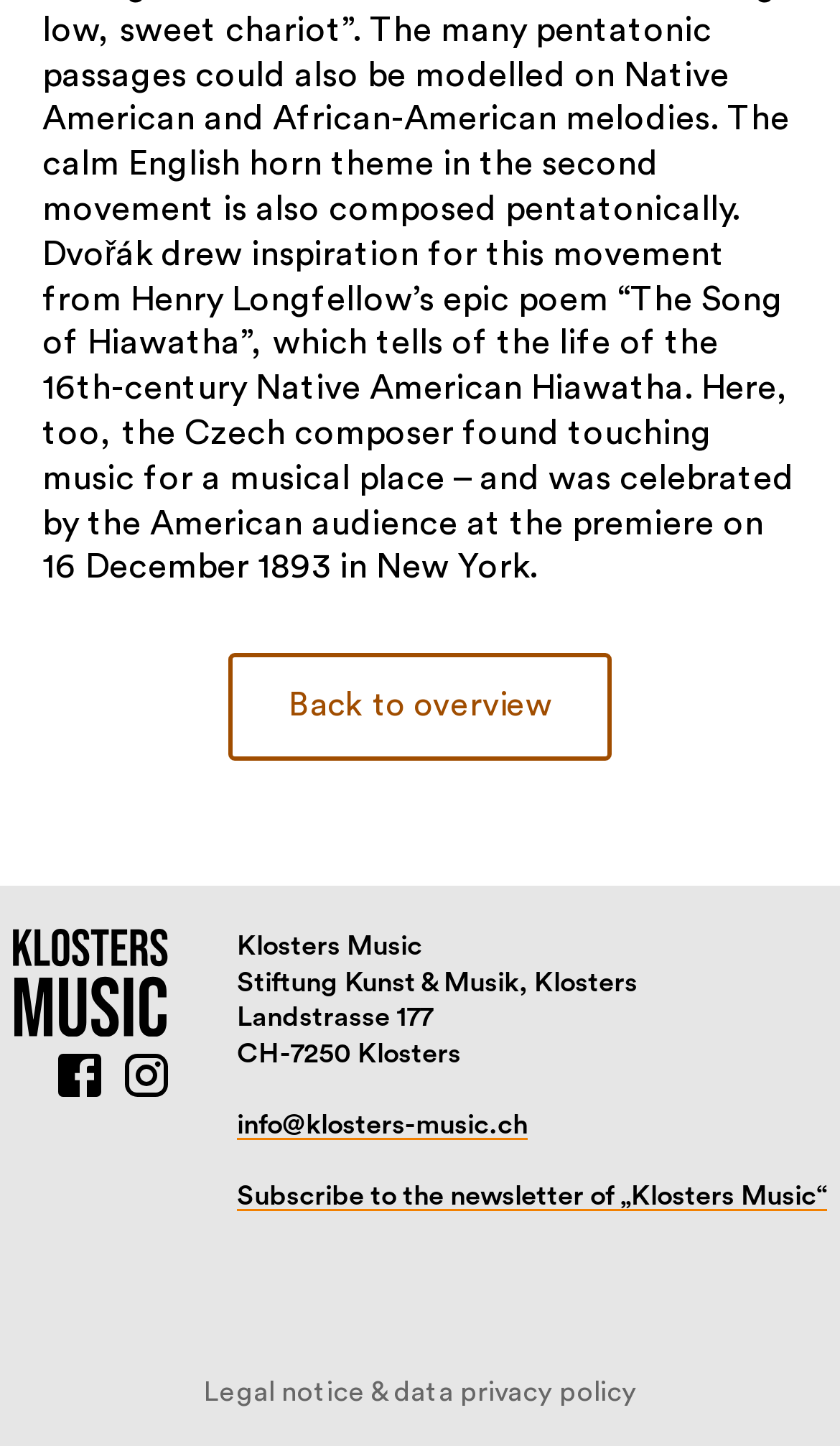Highlight the bounding box of the UI element that corresponds to this description: "WFI Full Form".

None